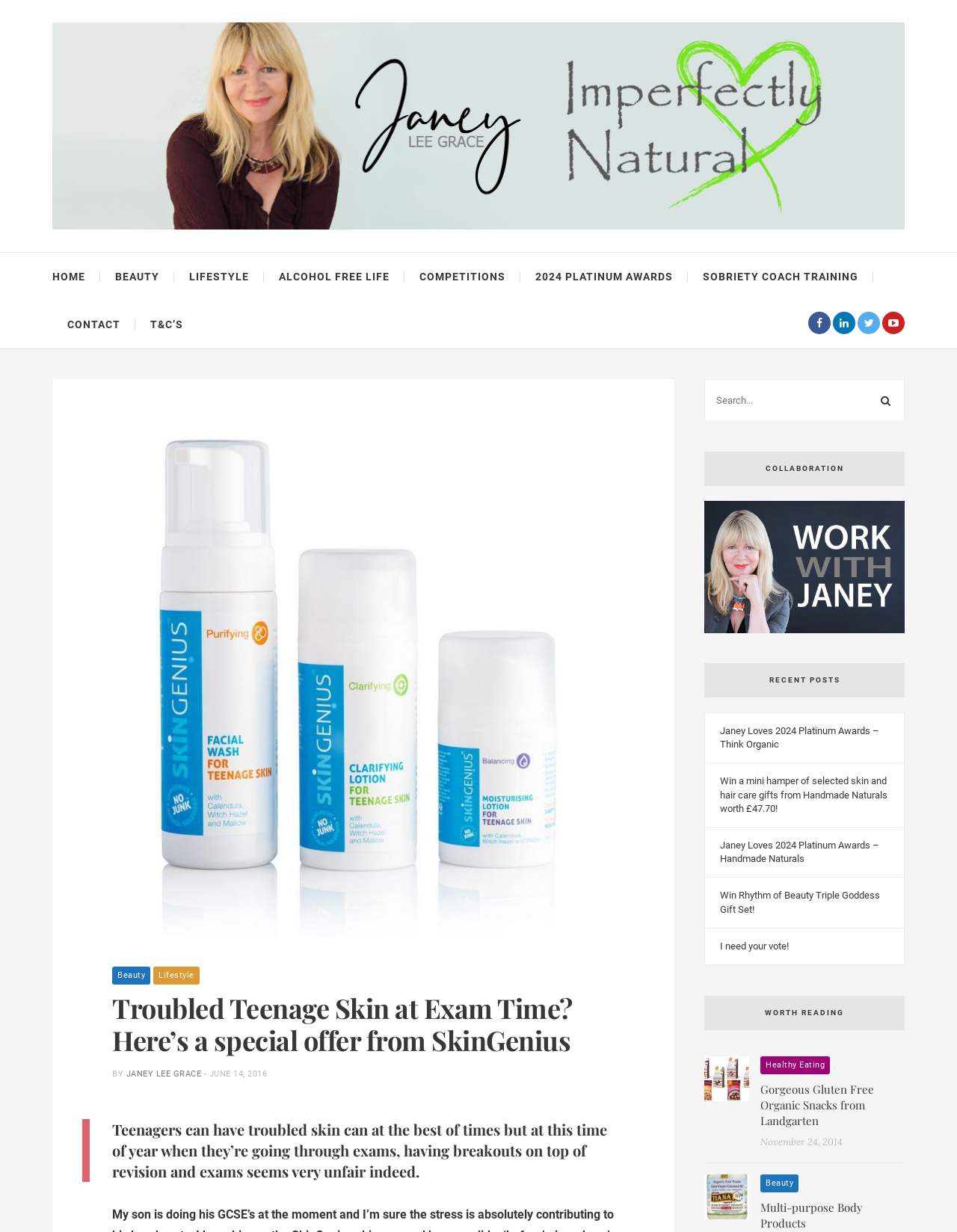Give a succinct answer to this question in a single word or phrase: 
What is the special offer from SkinGenius?

Not specified